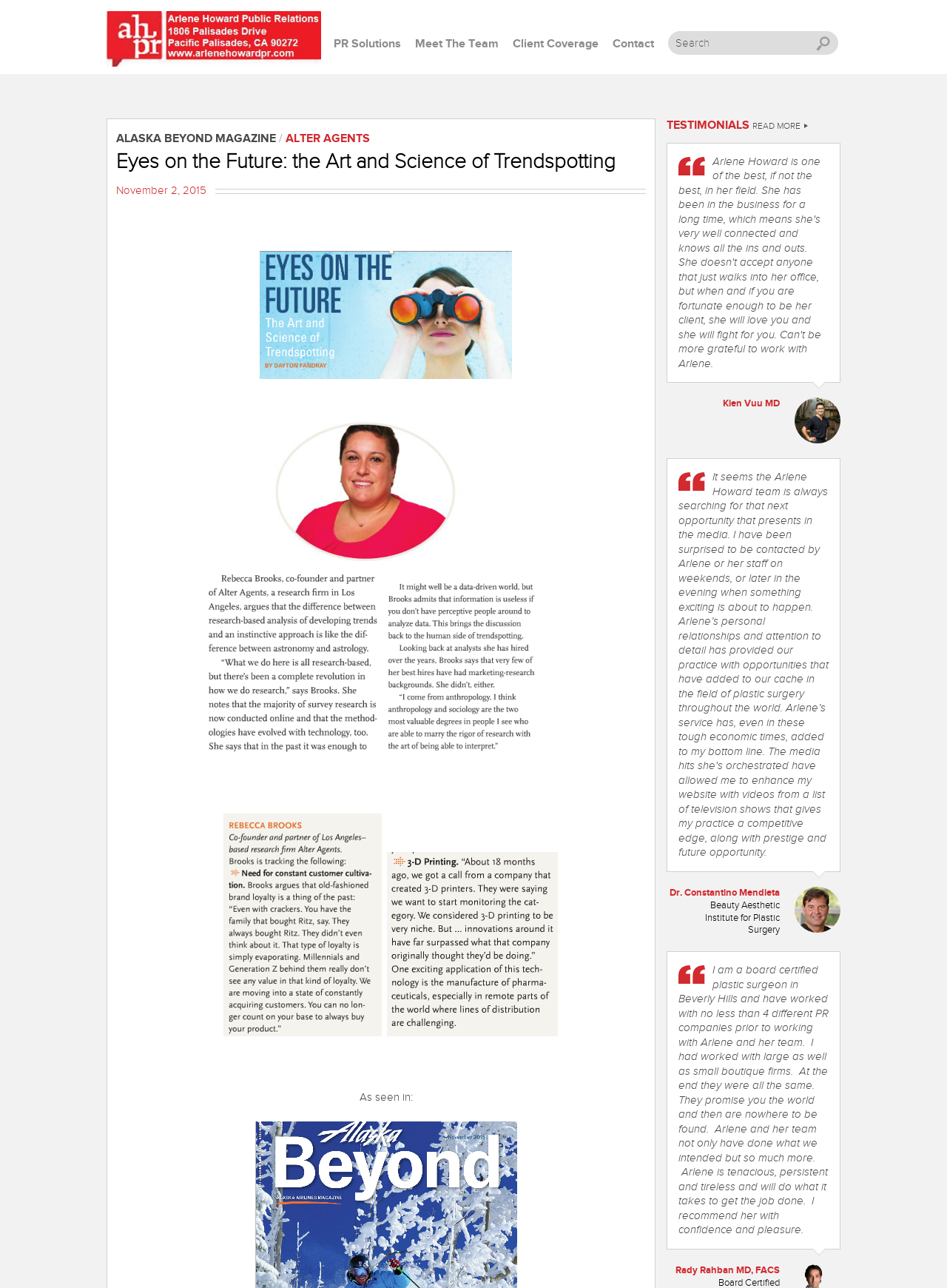Consider the image and give a detailed and elaborate answer to the question: 
What is the tone of the testimonial about Arlene and her team?

The tone of the testimonial can be inferred from the text, which praises Arlene and her team for their work and recommends them with confidence and pleasure.